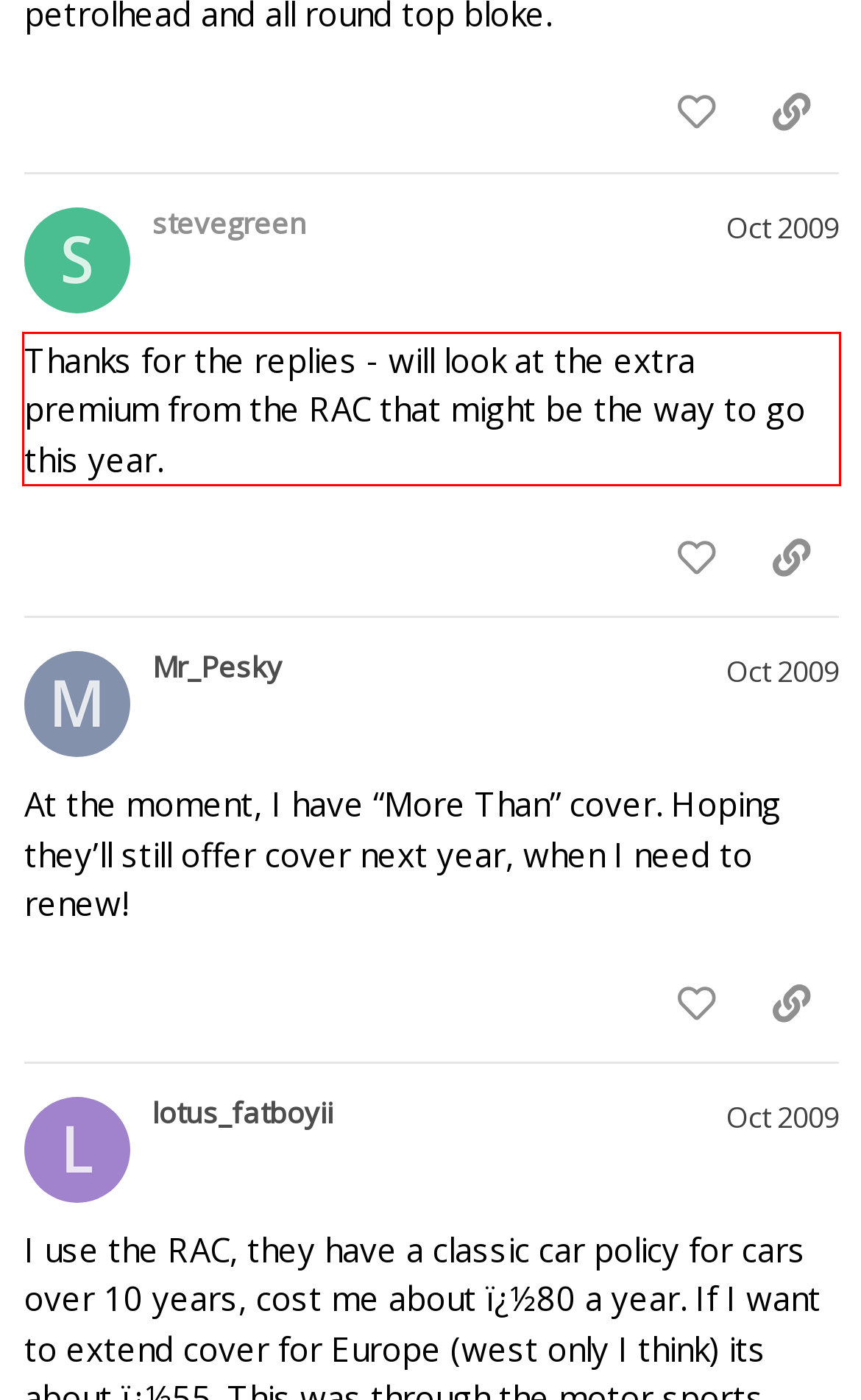Observe the screenshot of the webpage that includes a red rectangle bounding box. Conduct OCR on the content inside this red bounding box and generate the text.

Thanks for the replies - will look at the extra premium from the RAC that might be the way to go this year.